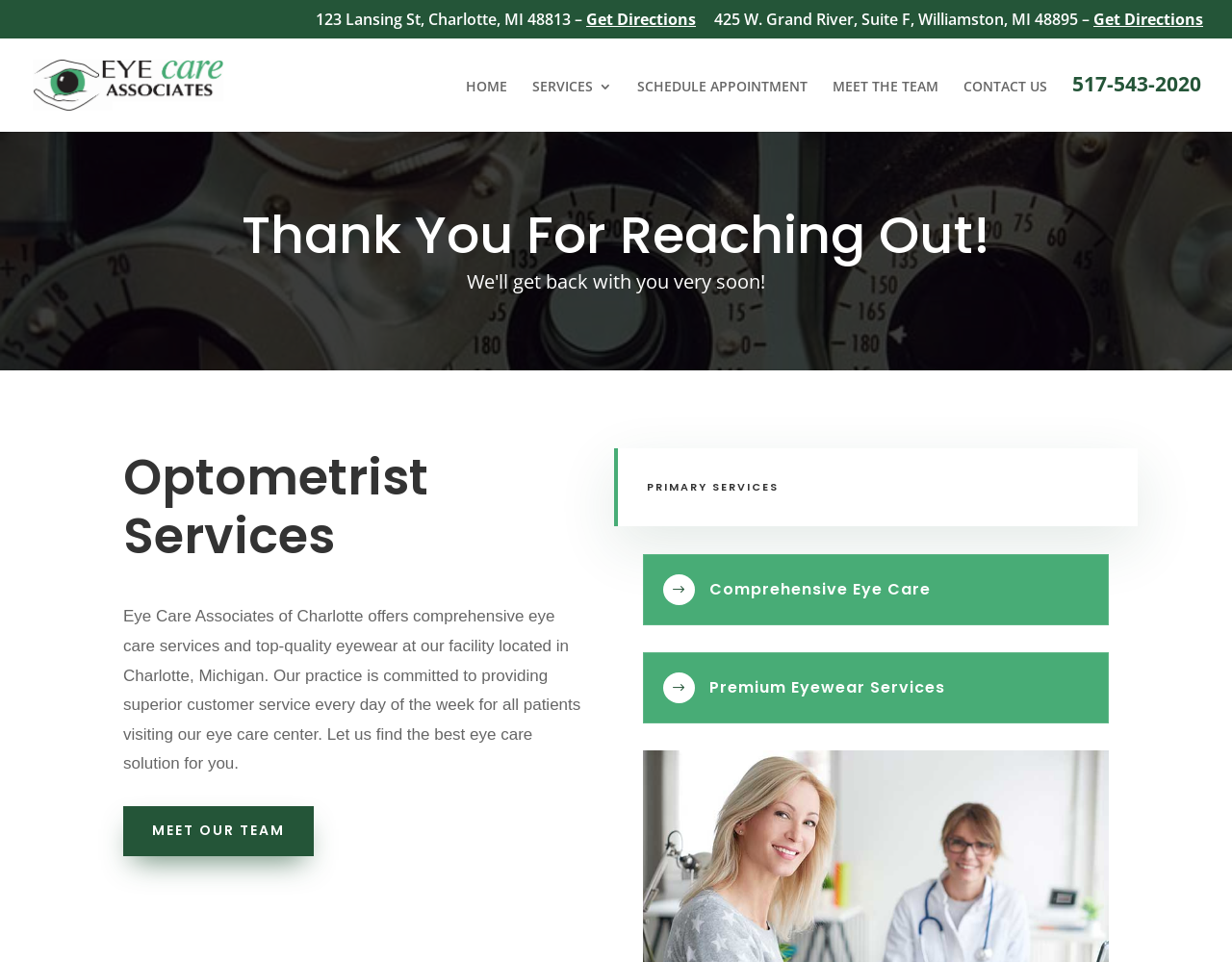Give a concise answer using one word or a phrase to the following question:
What is the phone number of the office?

517-543-2020